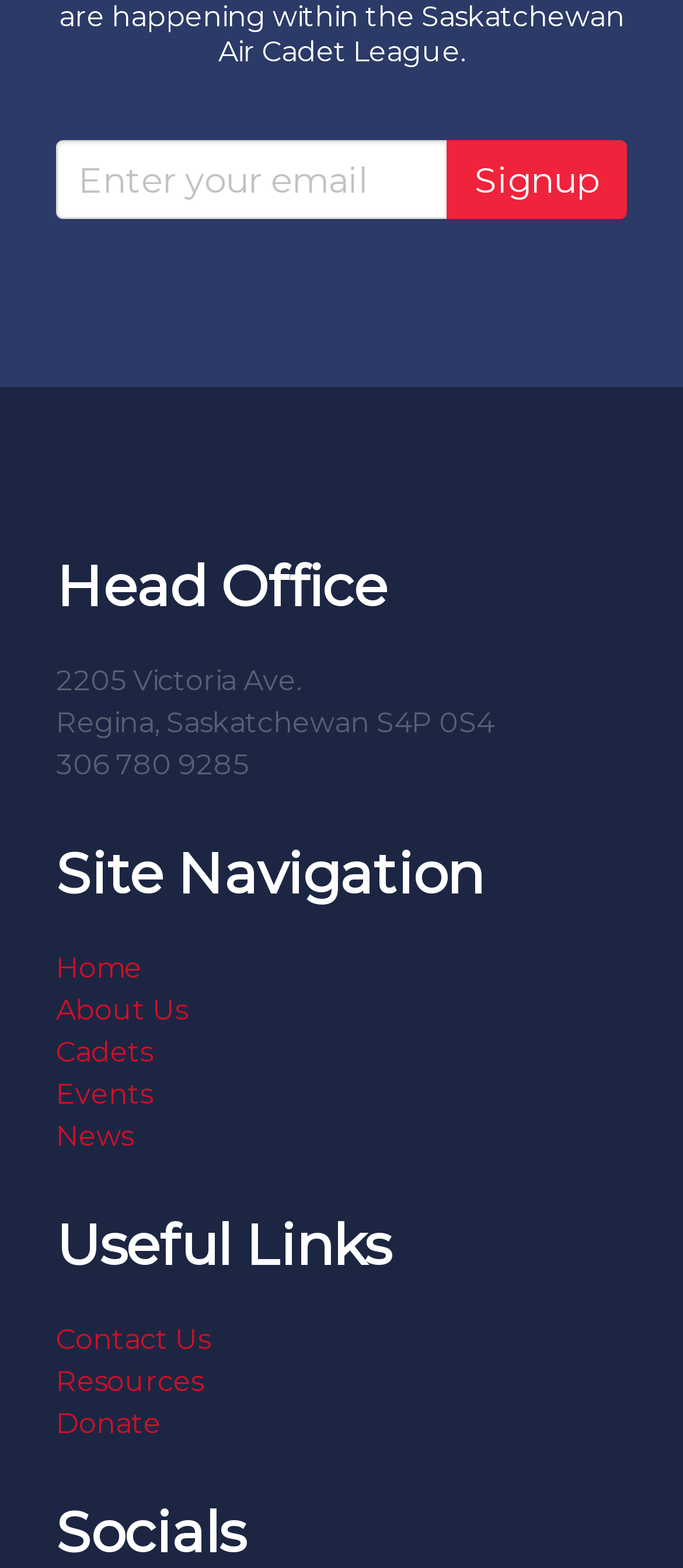Using the webpage screenshot, locate the HTML element that fits the following description and provide its bounding box: "News".

[0.082, 0.714, 0.195, 0.735]